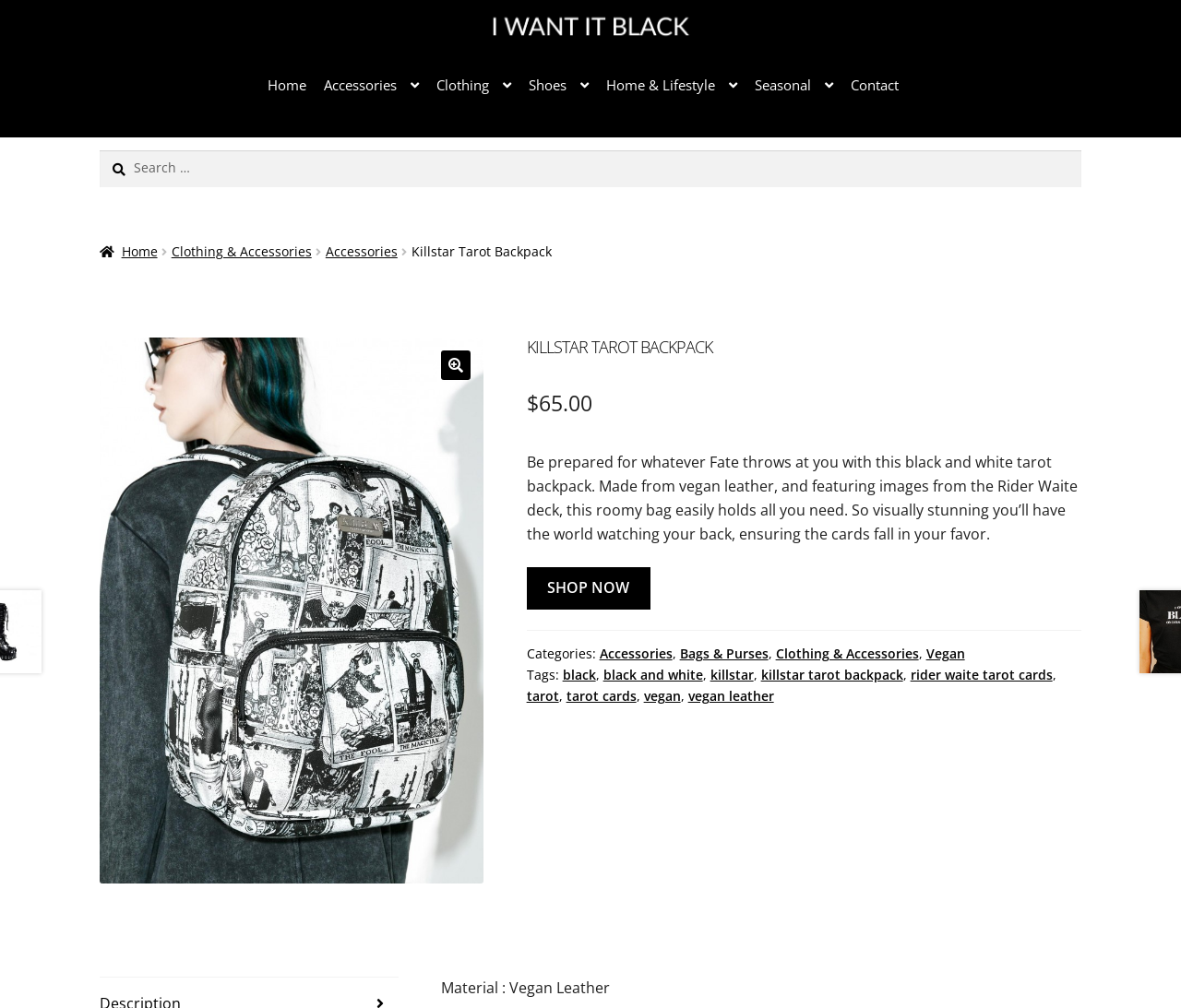Find the bounding box coordinates of the clickable area required to complete the following action: "Search for something".

[0.084, 0.149, 0.916, 0.185]